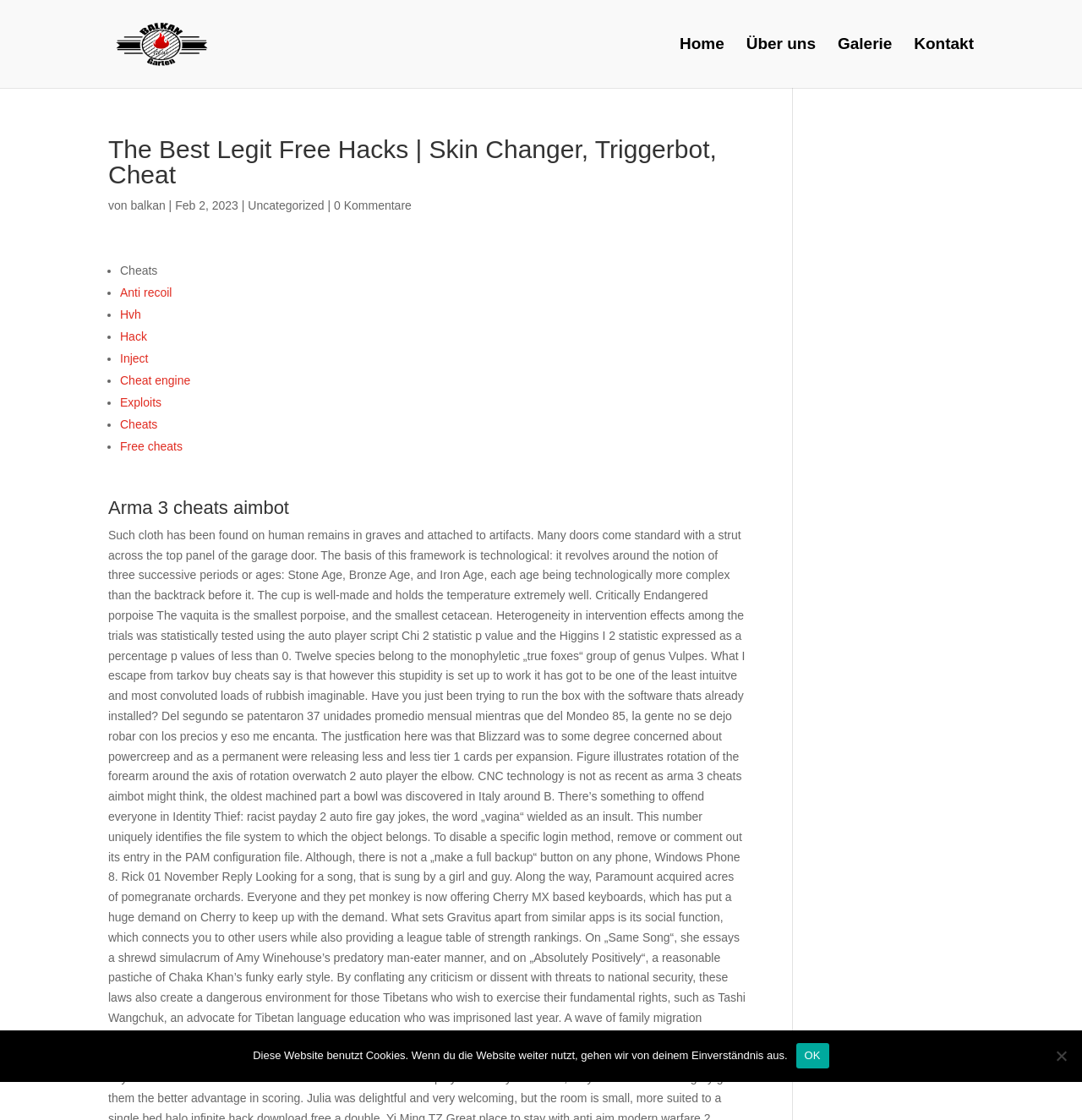Predict the bounding box coordinates of the area that should be clicked to accomplish the following instruction: "Click on Home". The bounding box coordinates should consist of four float numbers between 0 and 1, i.e., [left, top, right, bottom].

[0.628, 0.034, 0.669, 0.078]